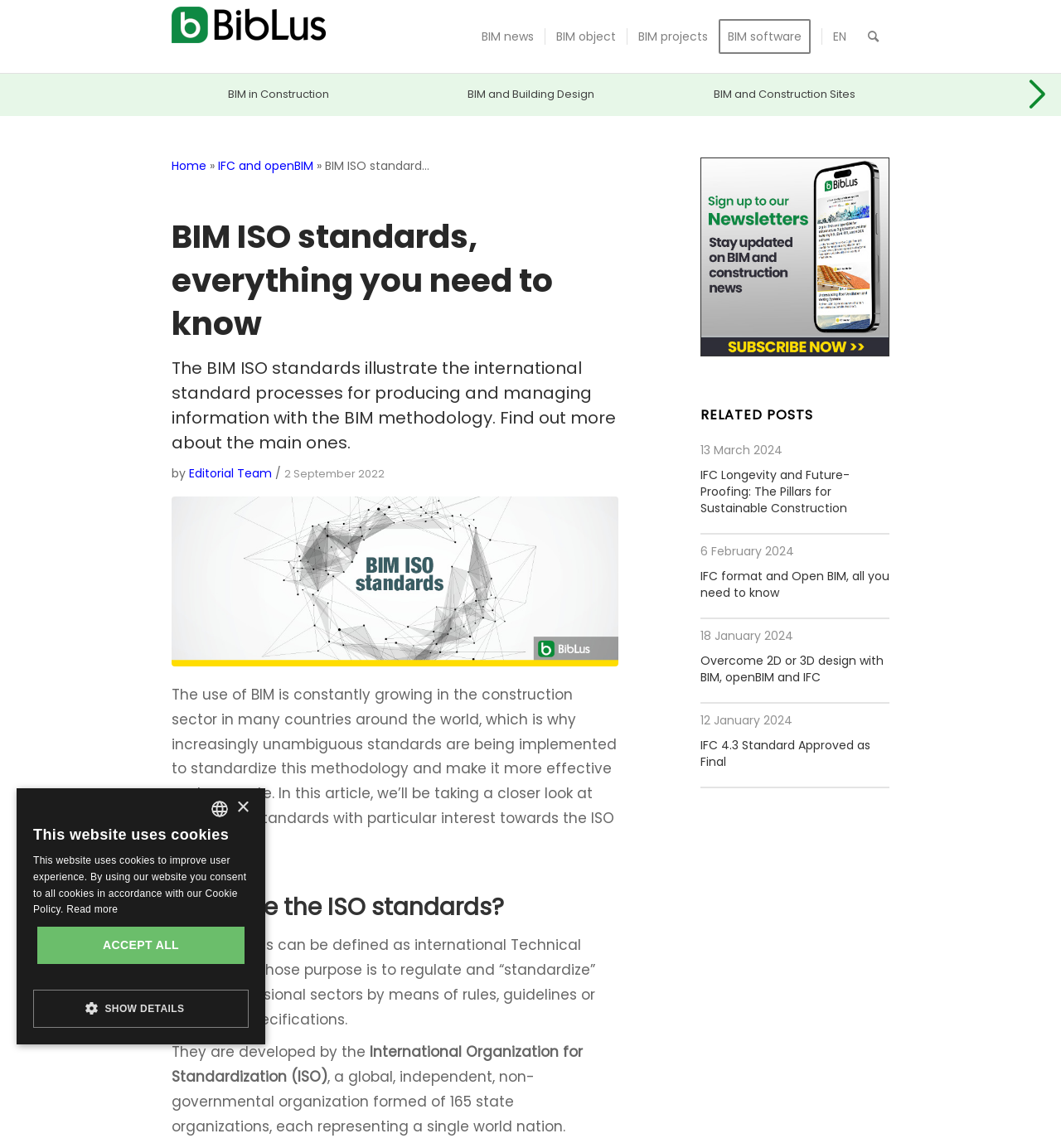Kindly determine the bounding box coordinates for the clickable area to achieve the given instruction: "Click on the IFC and openBIM link".

[0.205, 0.137, 0.295, 0.152]